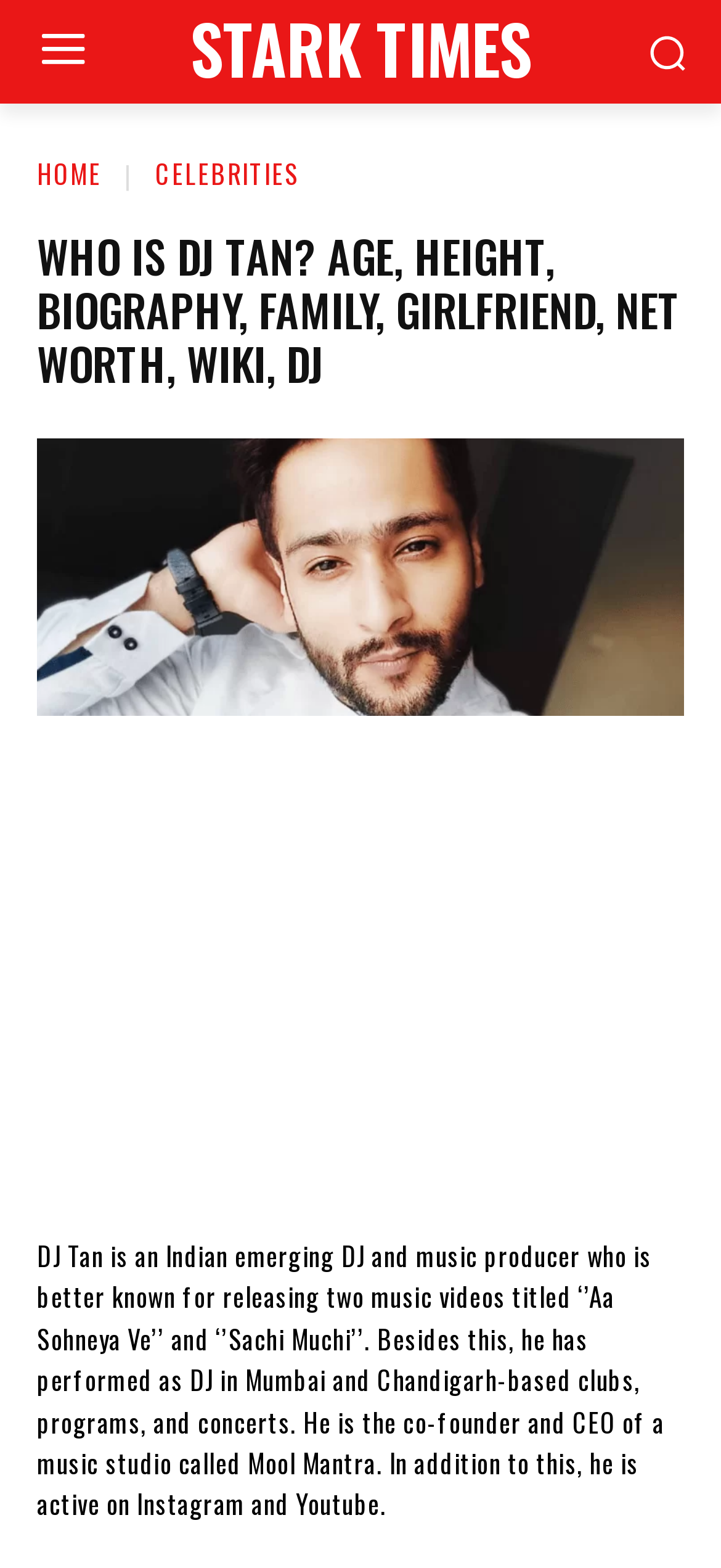Refer to the image and provide a thorough answer to this question:
What is the name of DJ Tan's music studio?

According to the webpage, DJ Tan is the co-founder and CEO of a music studio called Mool Mantra, which suggests that Mool Mantra is the name of his music studio.